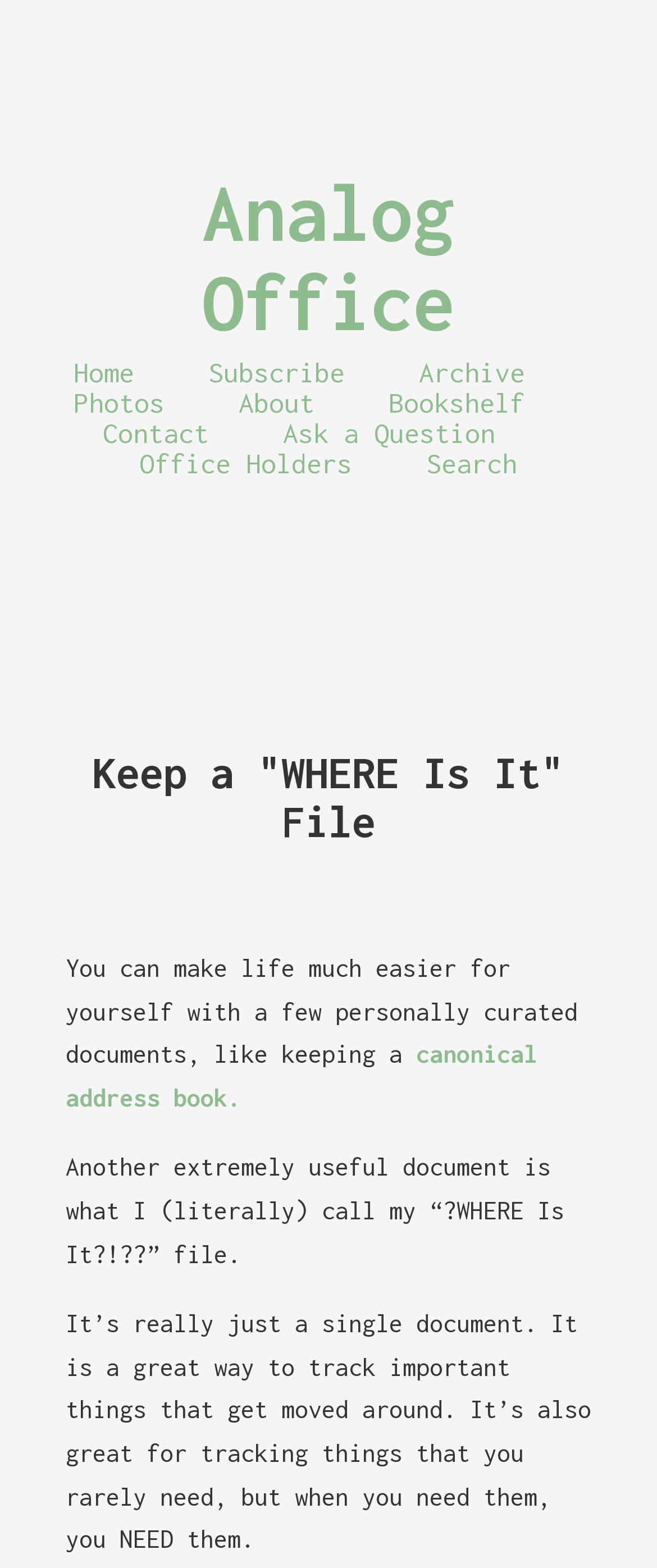Determine the bounding box coordinates of the element's region needed to click to follow the instruction: "read about keeping a canonical address book". Provide these coordinates as four float numbers between 0 and 1, formatted as [left, top, right, bottom].

[0.1, 0.663, 0.818, 0.709]